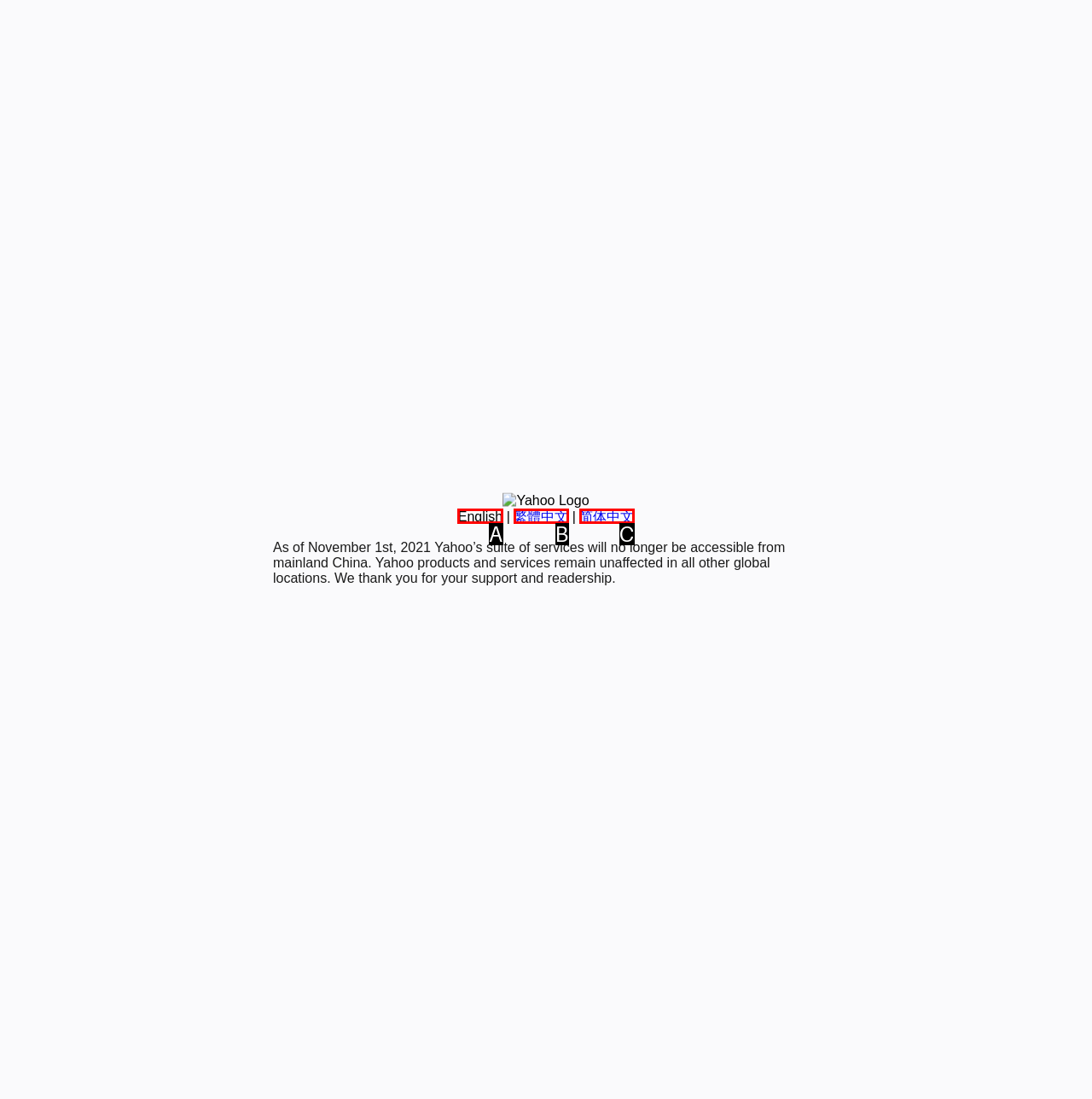From the choices provided, which HTML element best fits the description: 简体中文? Answer with the appropriate letter.

C